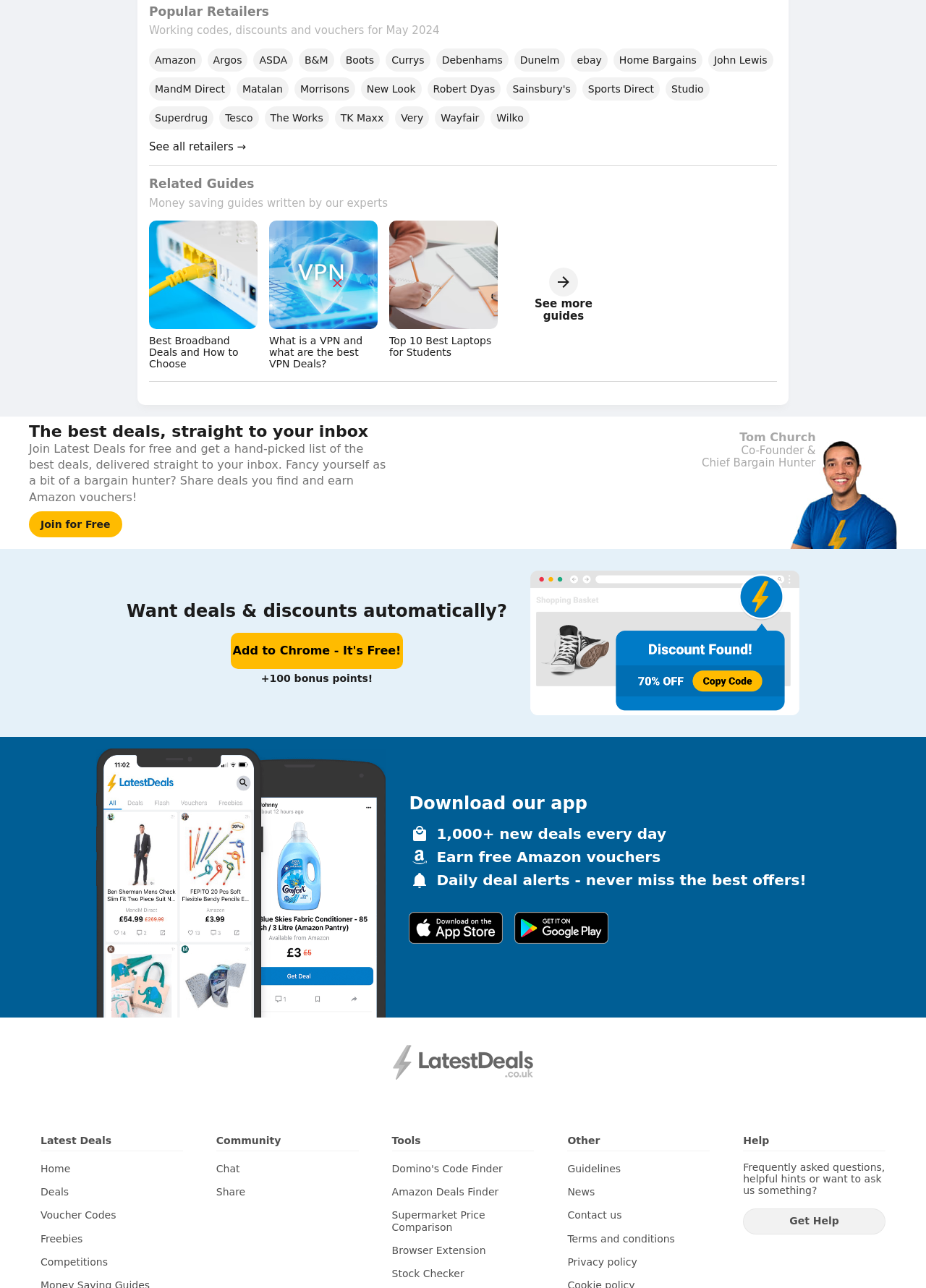Identify the bounding box coordinates of the section that should be clicked to achieve the task described: "Click on Amazon".

[0.161, 0.037, 0.218, 0.055]